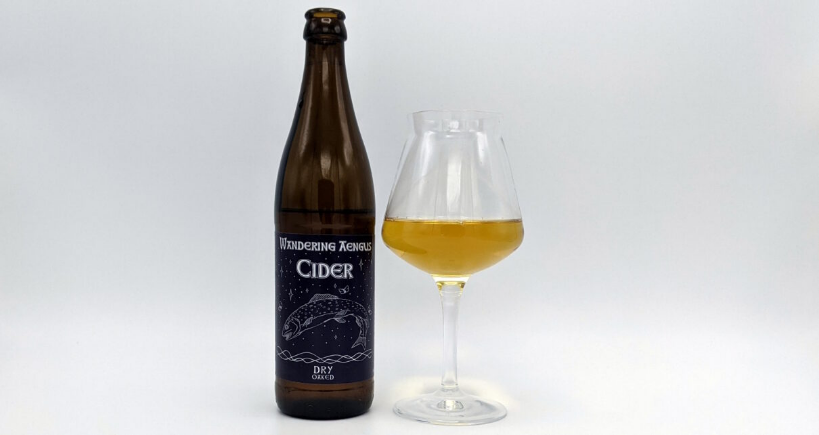What is the type of product showcased in the image?
Using the screenshot, give a one-word or short phrase answer.

Cider